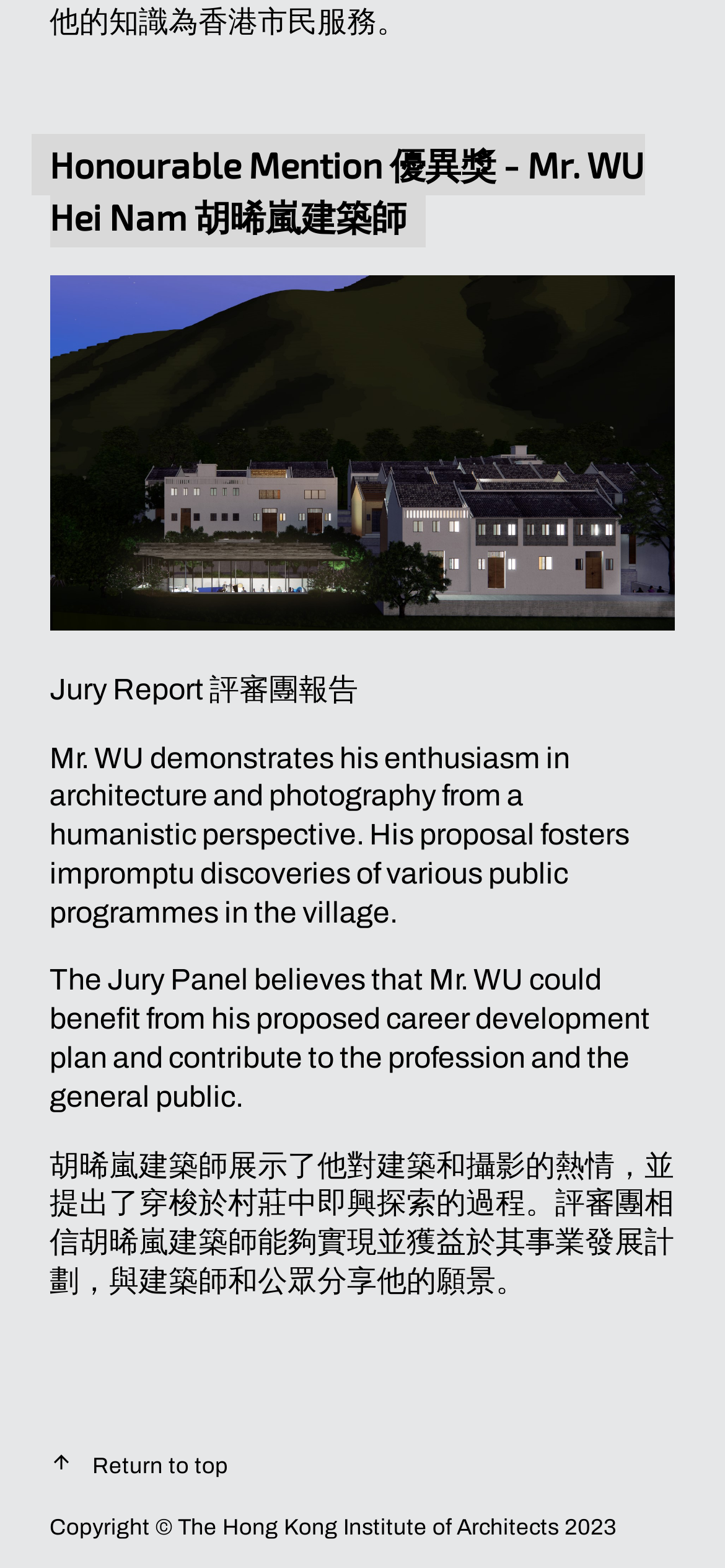Who is the Honourable Mention winner?
Provide a detailed answer to the question, using the image to inform your response.

The answer can be found in the first StaticText element, which reads 'Honourable Mention 優異獎 - Mr. WU Hei Nam 胡晞嵐建築師'. This indicates that Mr. WU Hei Nam is the winner of the Honourable Mention award.